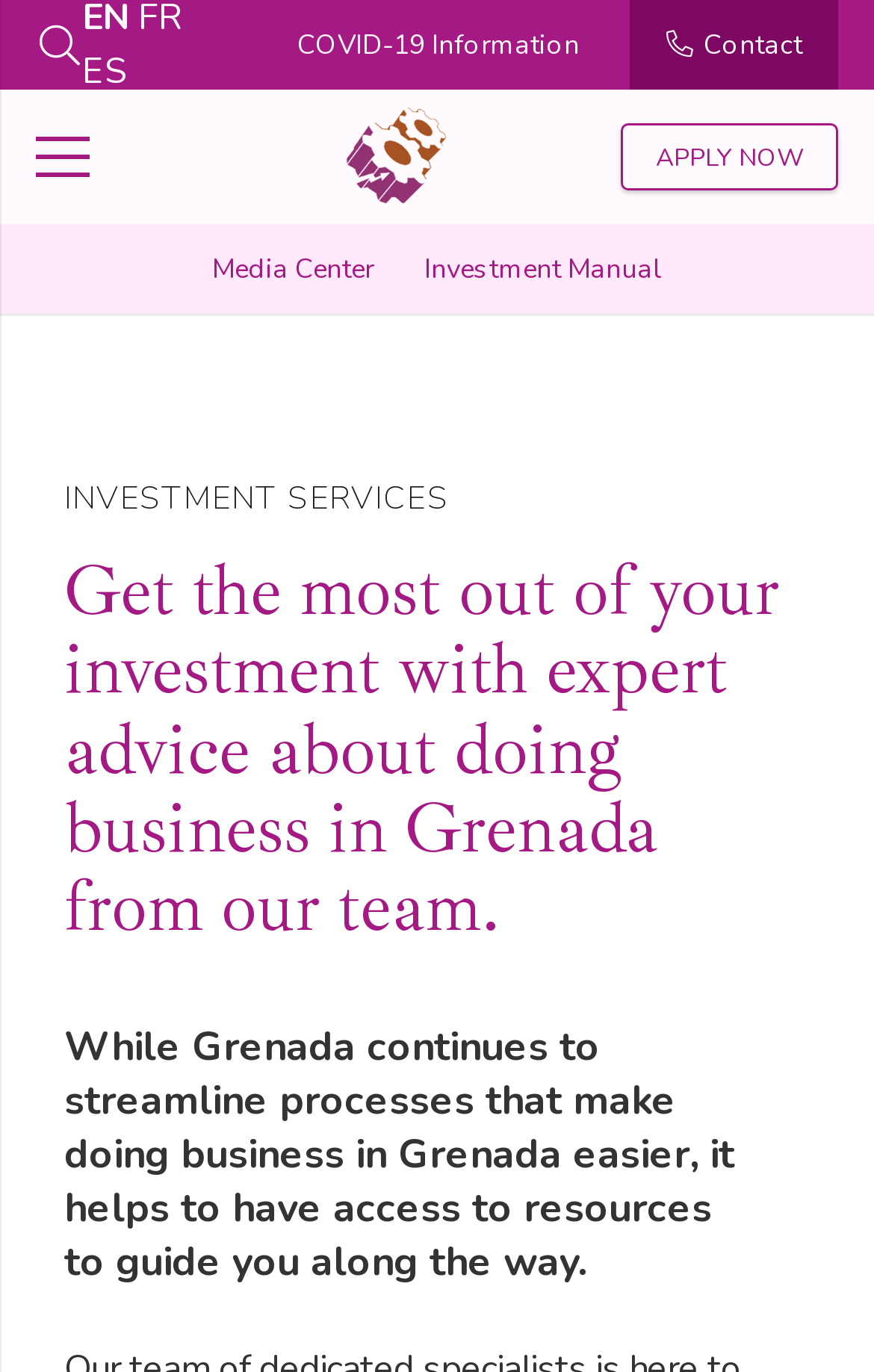Is there a search function on the webpage?
Answer the question with a thorough and detailed explanation.

I can see a link labeled 'Search' at the top left corner of the webpage, which suggests that users can search for specific content on the website.